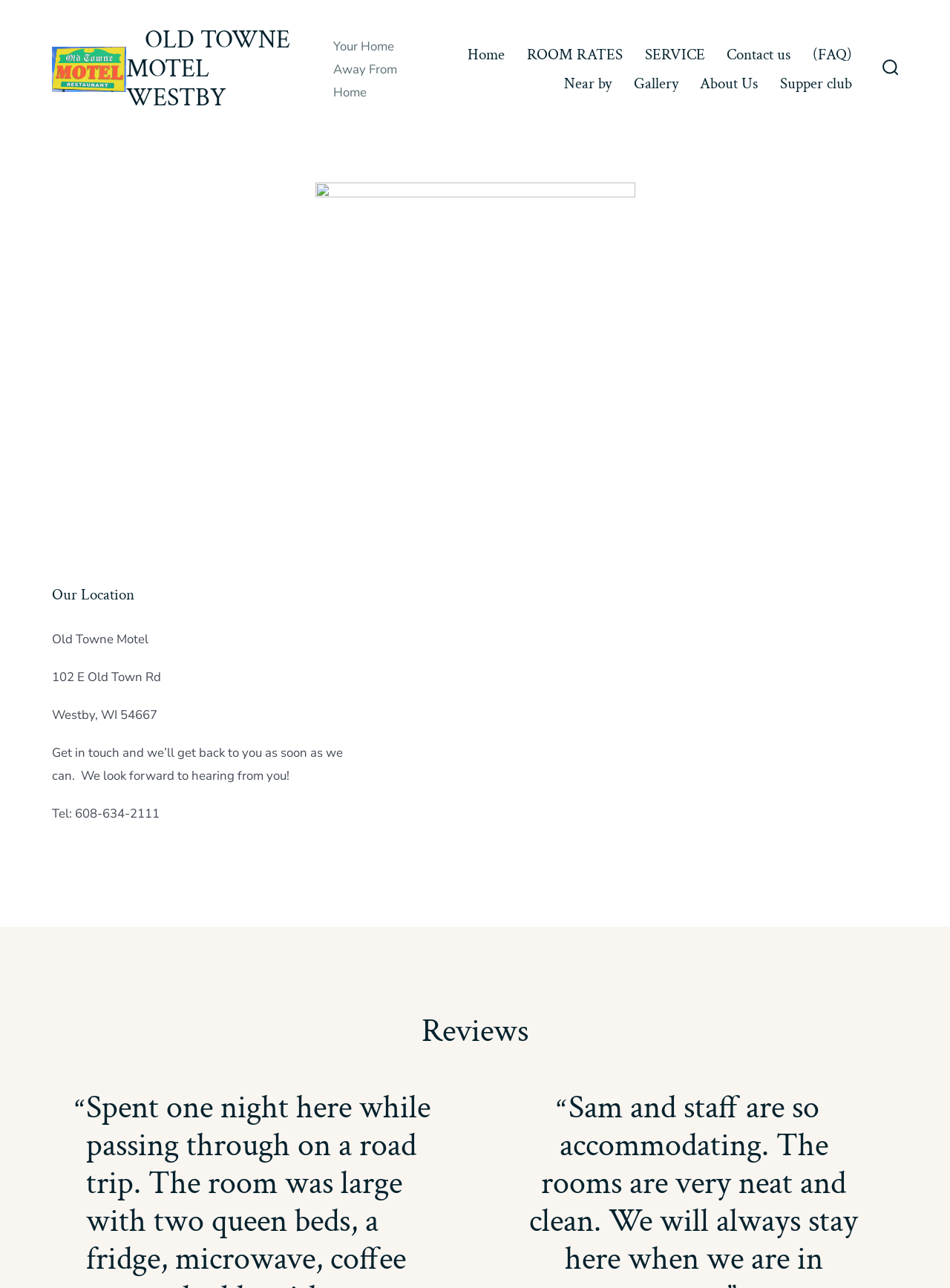What is the navigation menu located?
Based on the image, give a concise answer in the form of a single word or short phrase.

At the top of the page